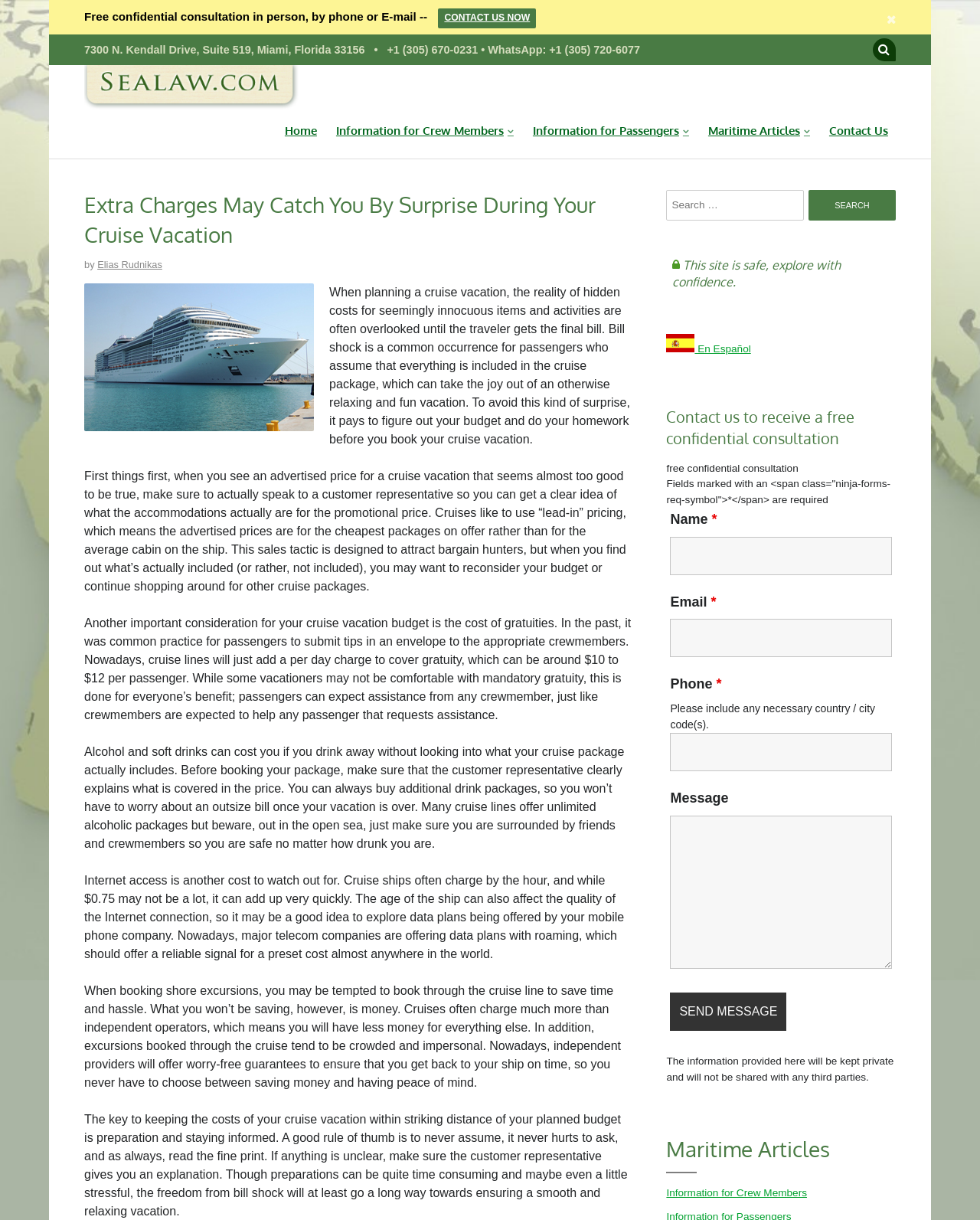Determine the bounding box coordinates for the area that should be clicked to carry out the following instruction: "Get a free confidential consultation".

[0.68, 0.378, 0.914, 0.864]